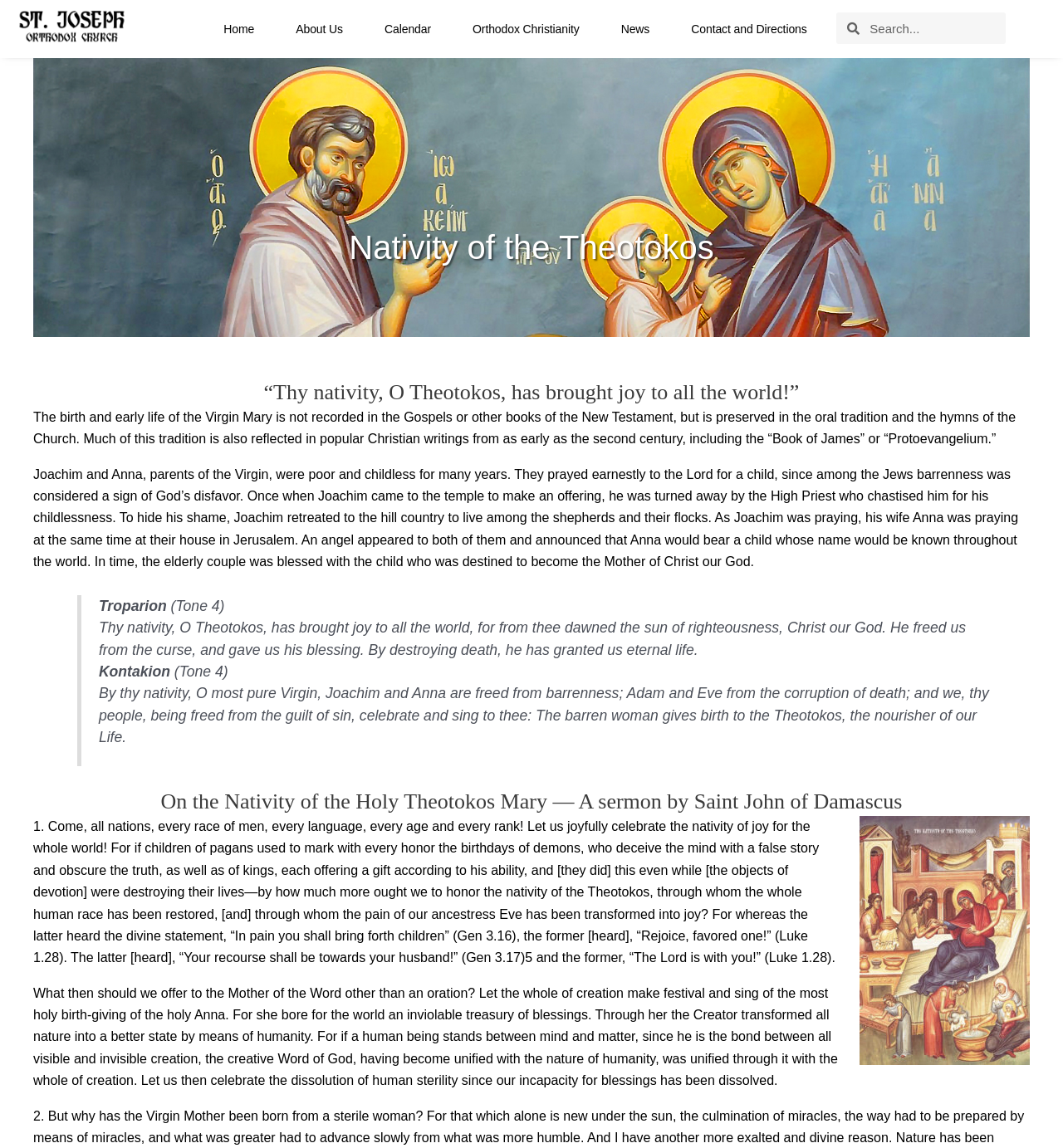Please find the bounding box coordinates of the clickable region needed to complete the following instruction: "Search for something". The bounding box coordinates must consist of four float numbers between 0 and 1, i.e., [left, top, right, bottom].

[0.787, 0.011, 0.946, 0.038]